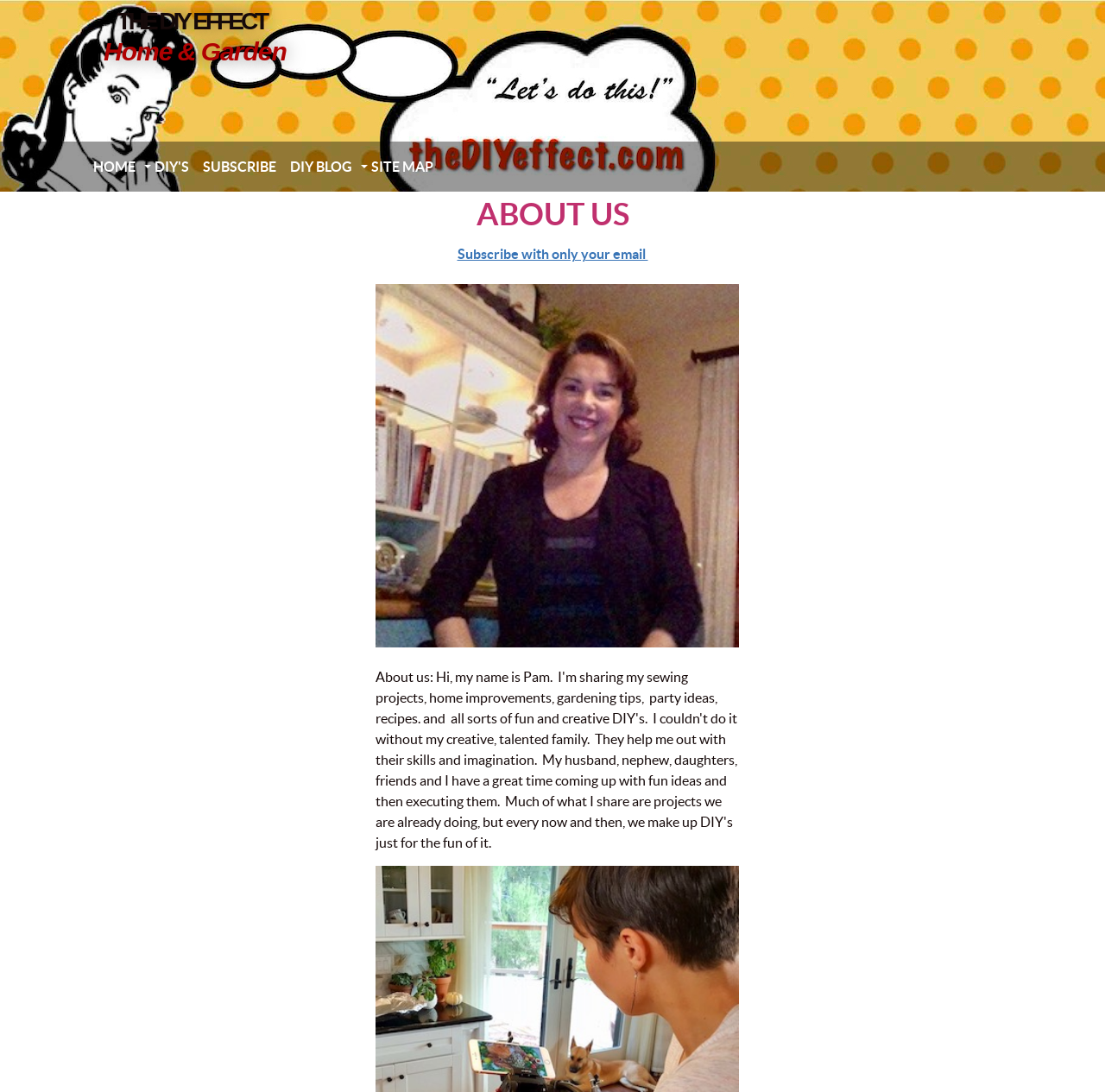Given the element description: "Subscribe with only your email", predict the bounding box coordinates of the UI element it refers to, using four float numbers between 0 and 1, i.e., [left, top, right, bottom].

[0.414, 0.225, 0.586, 0.24]